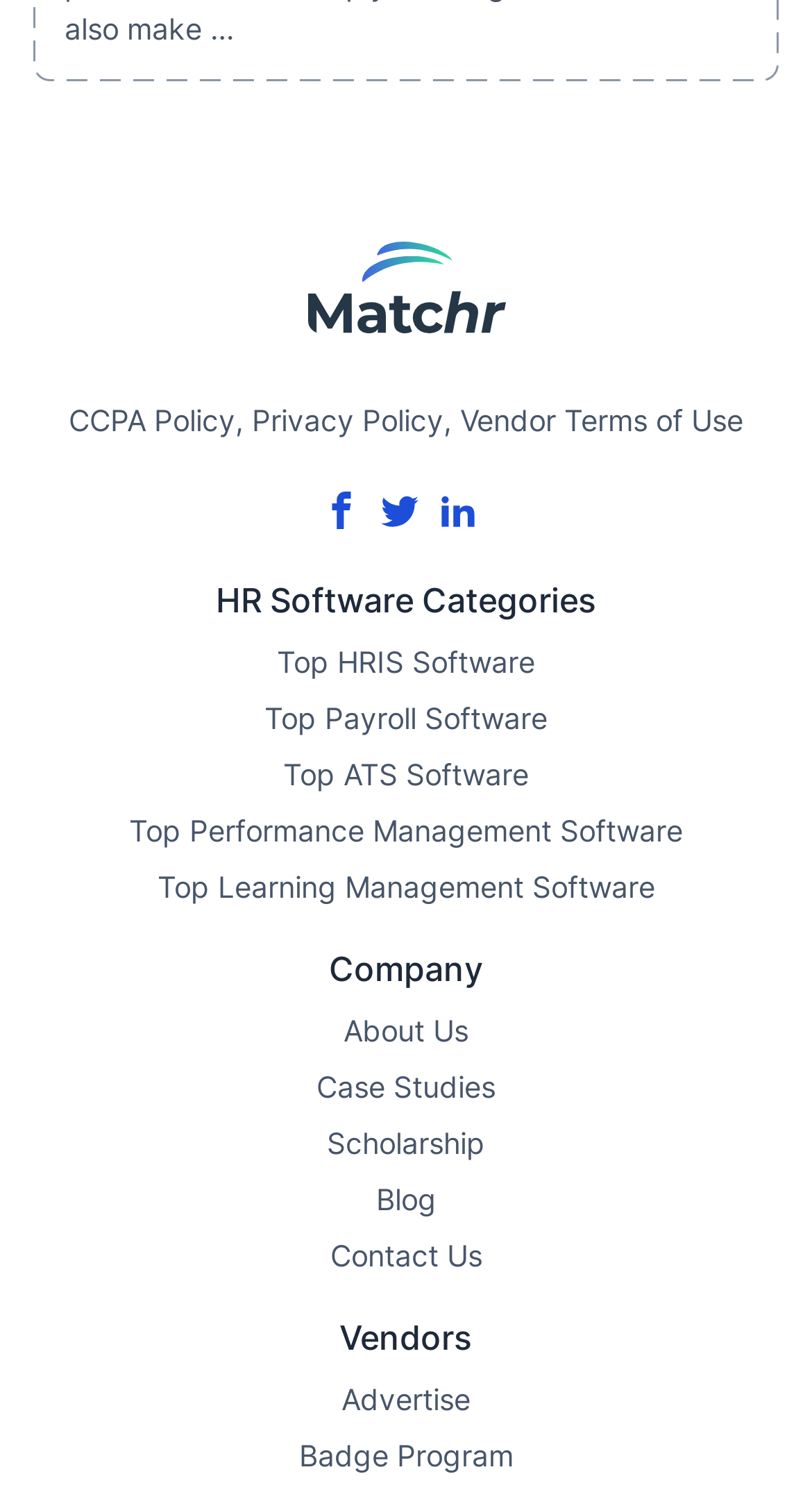Give a short answer to this question using one word or a phrase:
What is the section title above the 'About Us' link?

Company